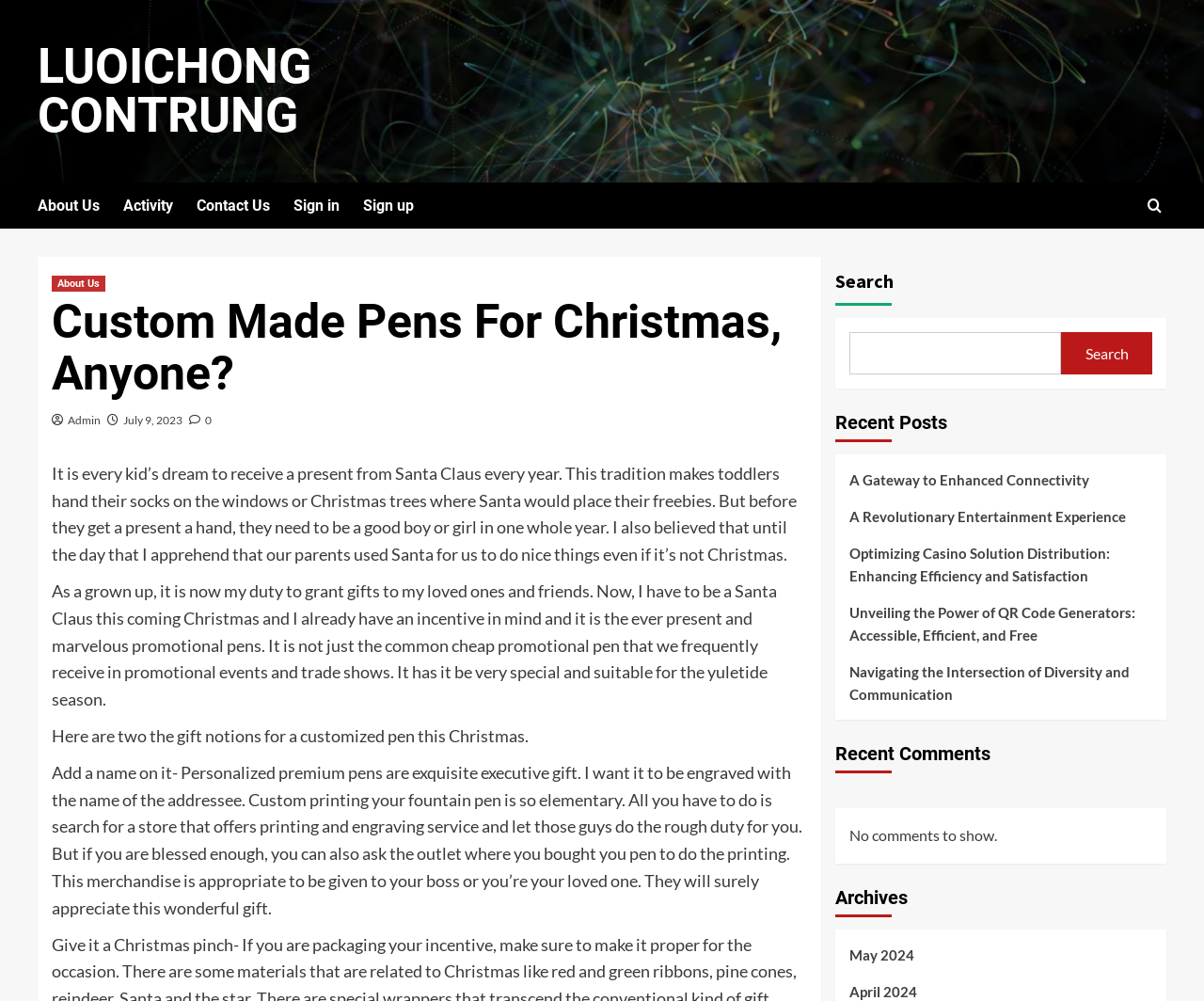Determine the bounding box coordinates for the area you should click to complete the following instruction: "Read the 'Custom Made Pens For Christmas, Anyone?' heading".

[0.043, 0.296, 0.67, 0.399]